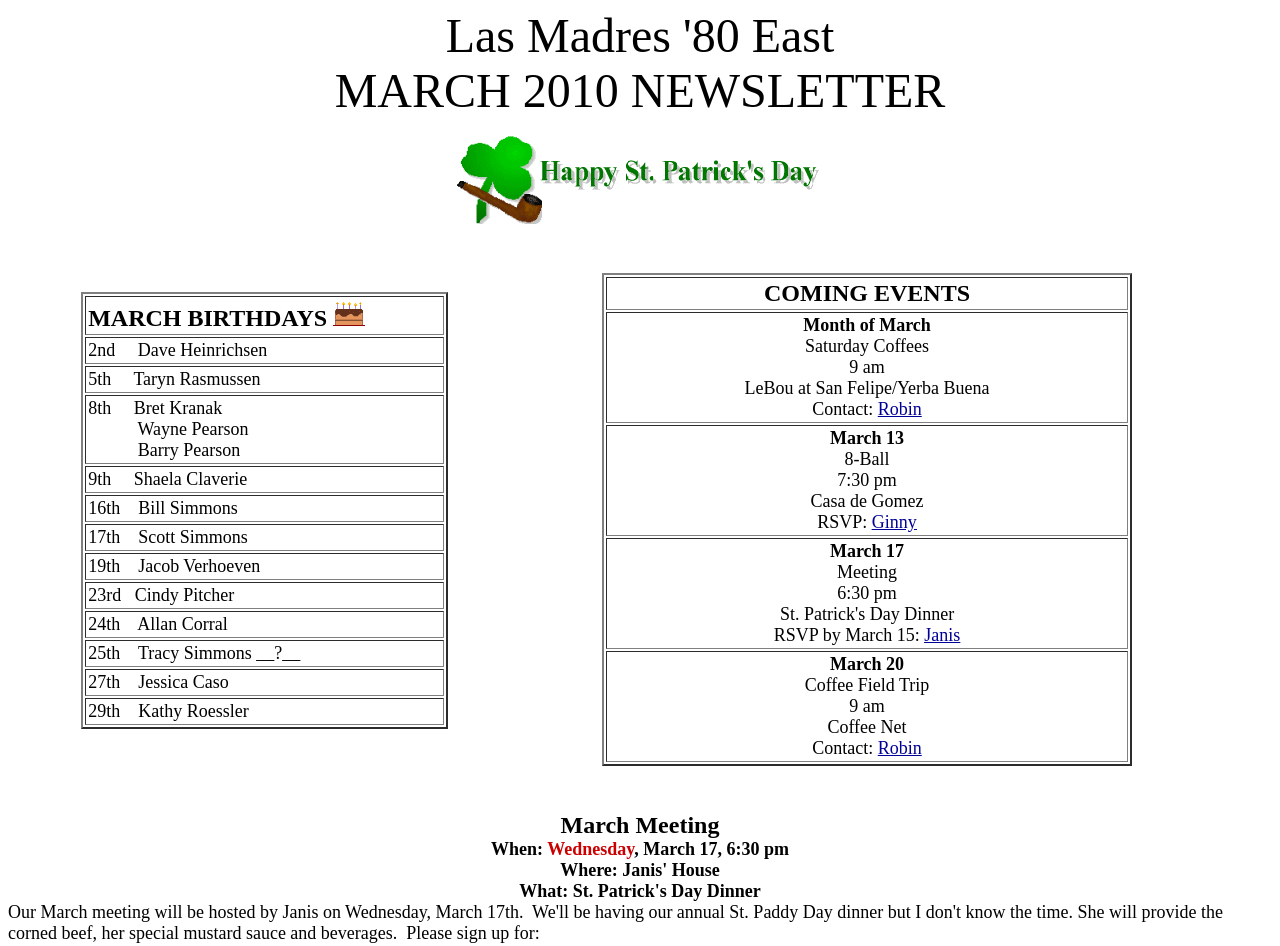Refer to the image and answer the question with as much detail as possible: Who is the contact for the March 20 Coffee Field Trip?

The contact for the March 20 Coffee Field Trip is 'Robin' which is located in the table with the heading 'COMING EVENTS', in the row with the gridcell containing the text 'March 20 Coffee Field Trip 9 am Coffee Net Contact: Robin'.